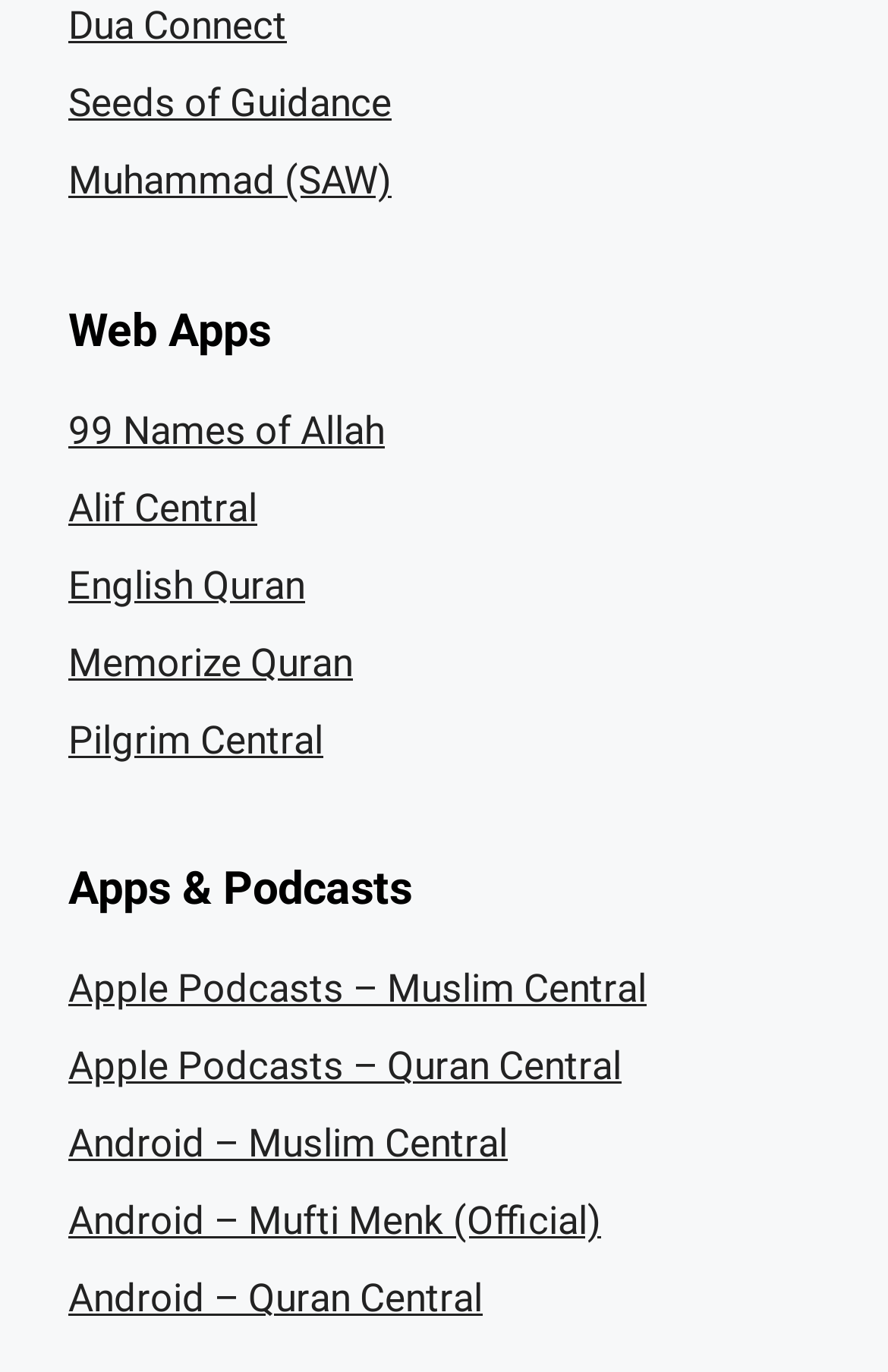What platforms are available for Muslim Central podcast?
We need a detailed and exhaustive answer to the question. Please elaborate.

From the links under the 'Apps & Podcasts' heading, I can see that Muslim Central podcast is available on both Apple Podcasts and Android platforms.